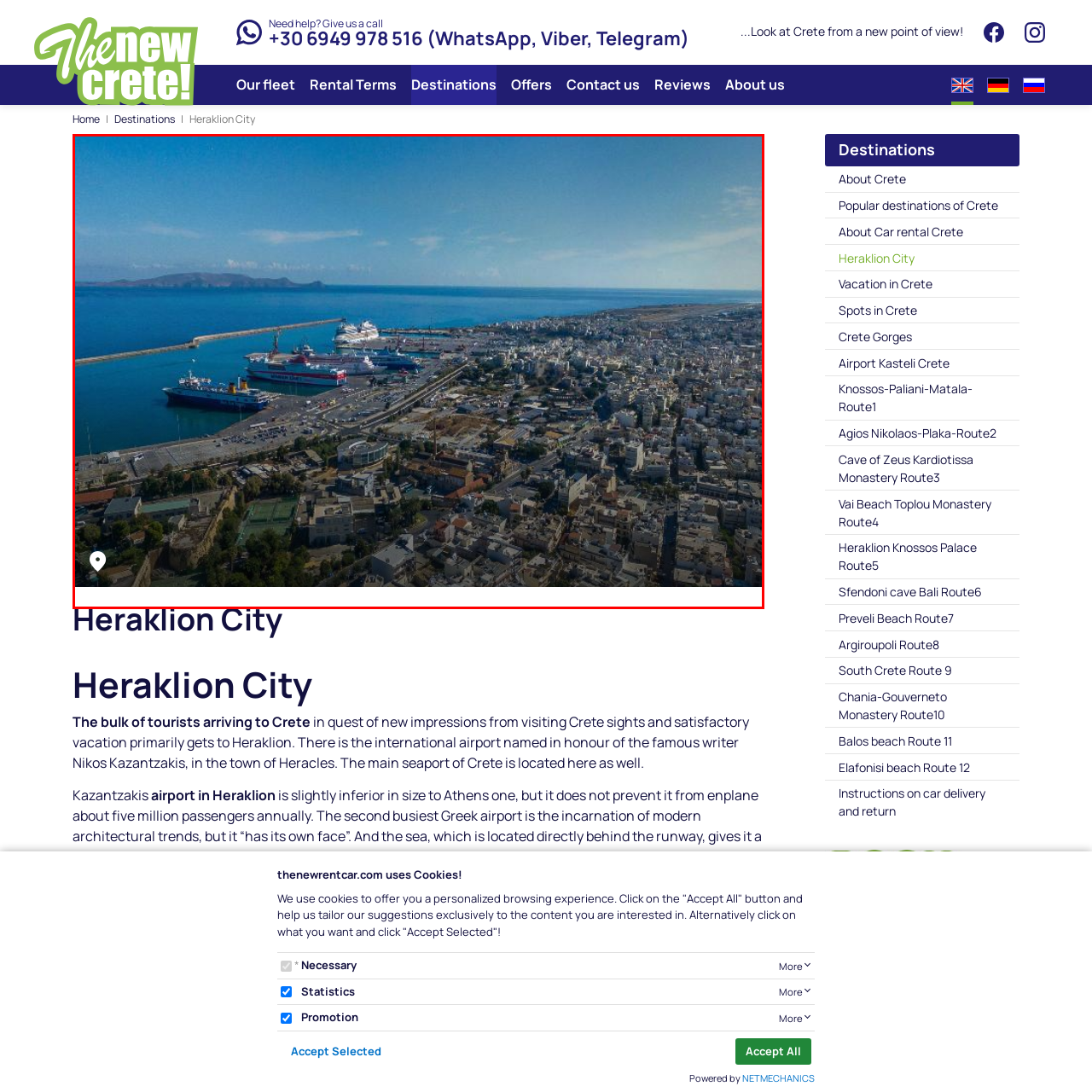Provide an in-depth caption for the image inside the red boundary.

The image captures a breathtaking aerial view of Heraklion City, showcasing the bustling Heraklion Seaport along the stunning coast of Crete. Surrounded by the azure waters of the Mediterranean Sea, the scene highlights several ships docked at the port, indicating the area’s significance as a transportation hub for both ferries and cruise ships. The harbor is lined with a mix of passenger and commercial vessels, underlining its role in welcoming millions of travelers annually. 

Beyond the port, the city unfolds with its characteristic white buildings, interspersed with green spaces and winding streets, reflecting the vibrant life of this administrative, cultural, and economic capital of Crete. The distant mountains and blue skies add to the picturesque quality of the landscape, inviting visitors to explore the rich history and modern charm of Heraklion. This captivating scene embodies the allure of Crete as a premier tourist destination, making it clear why it continues to attract visitors from around the globe.